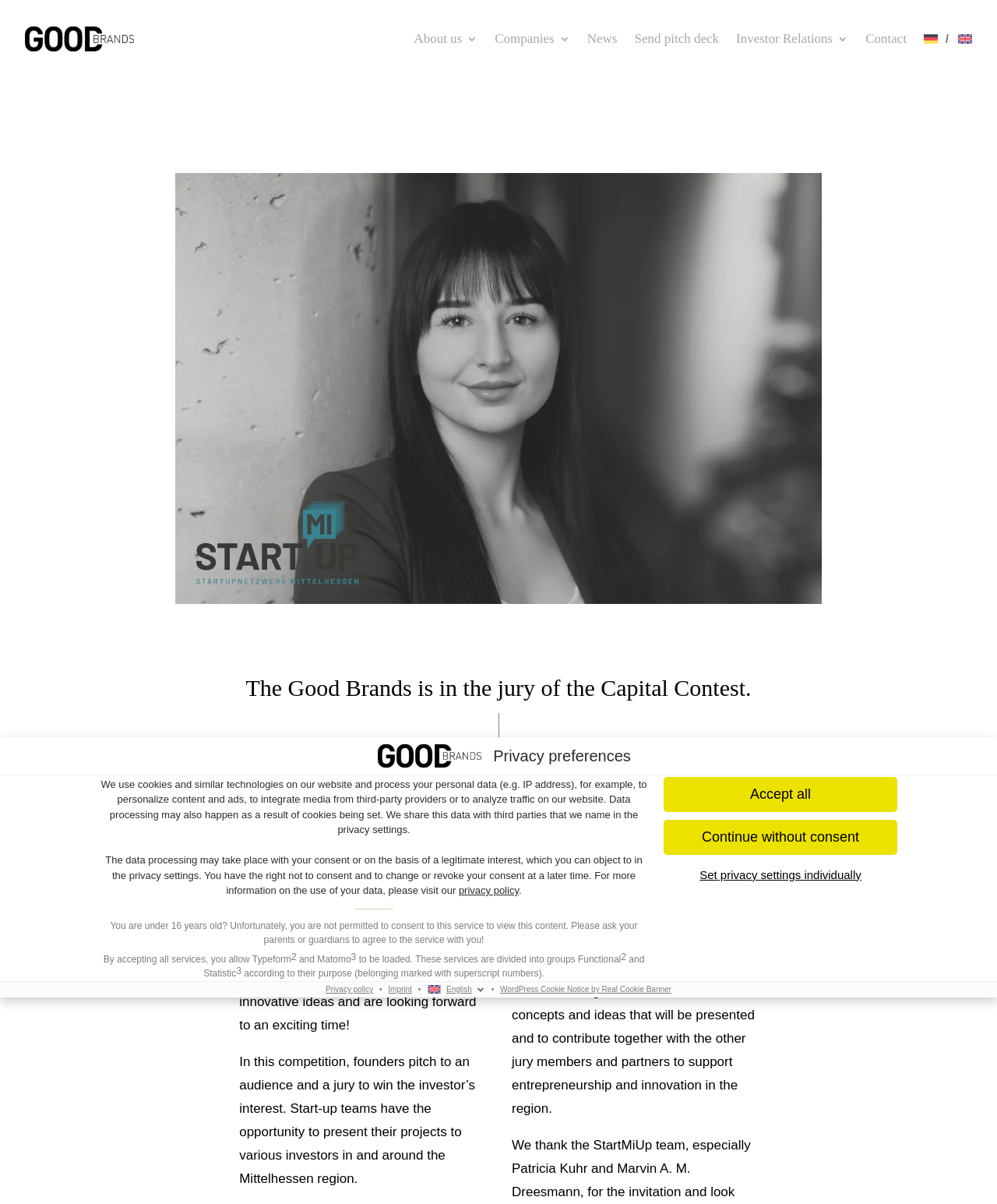Identify the bounding box of the UI component described as: "Choose your country or region".

None